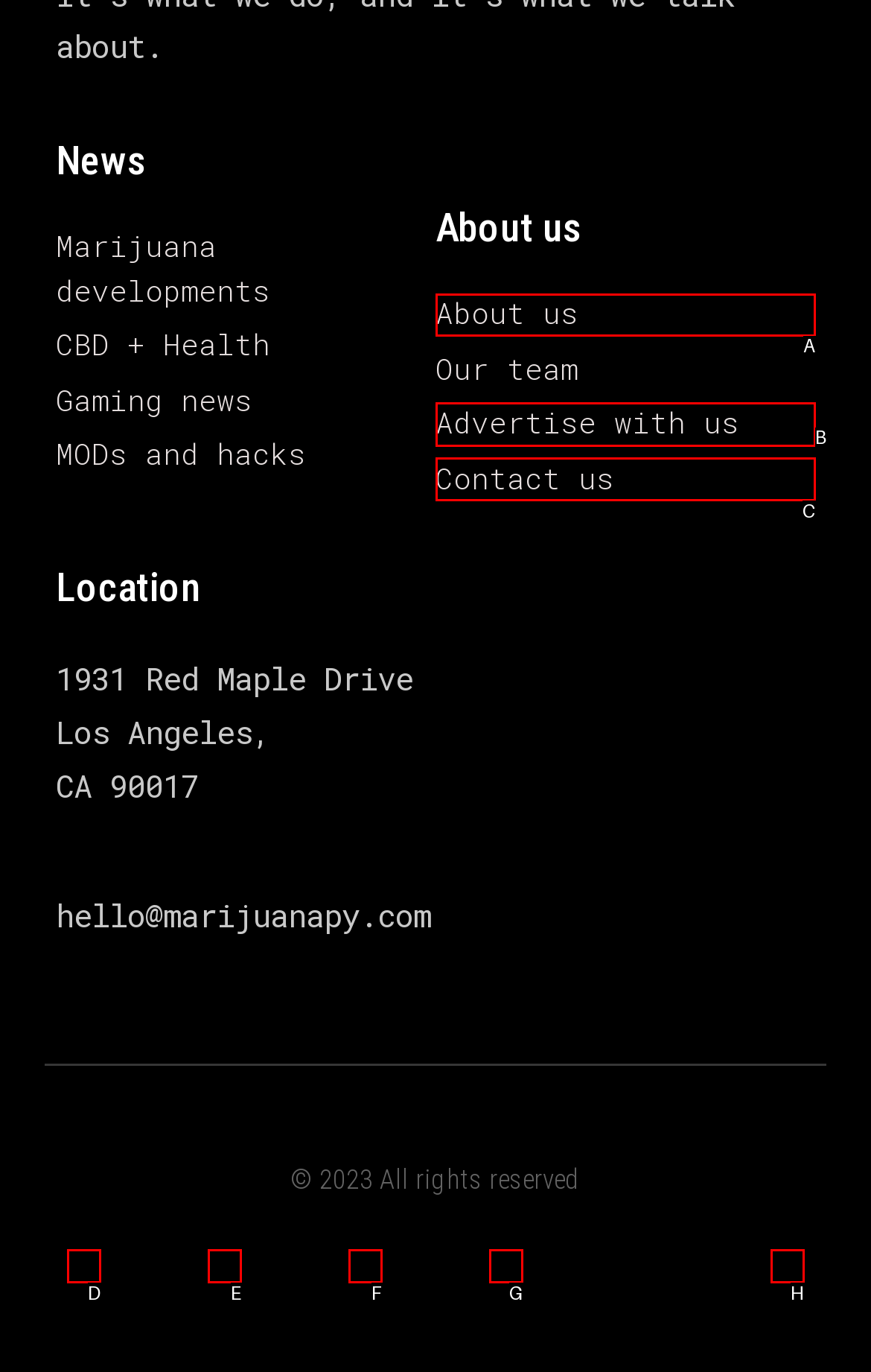Tell me which one HTML element I should click to complete this task: Click on About us Answer with the option's letter from the given choices directly.

A